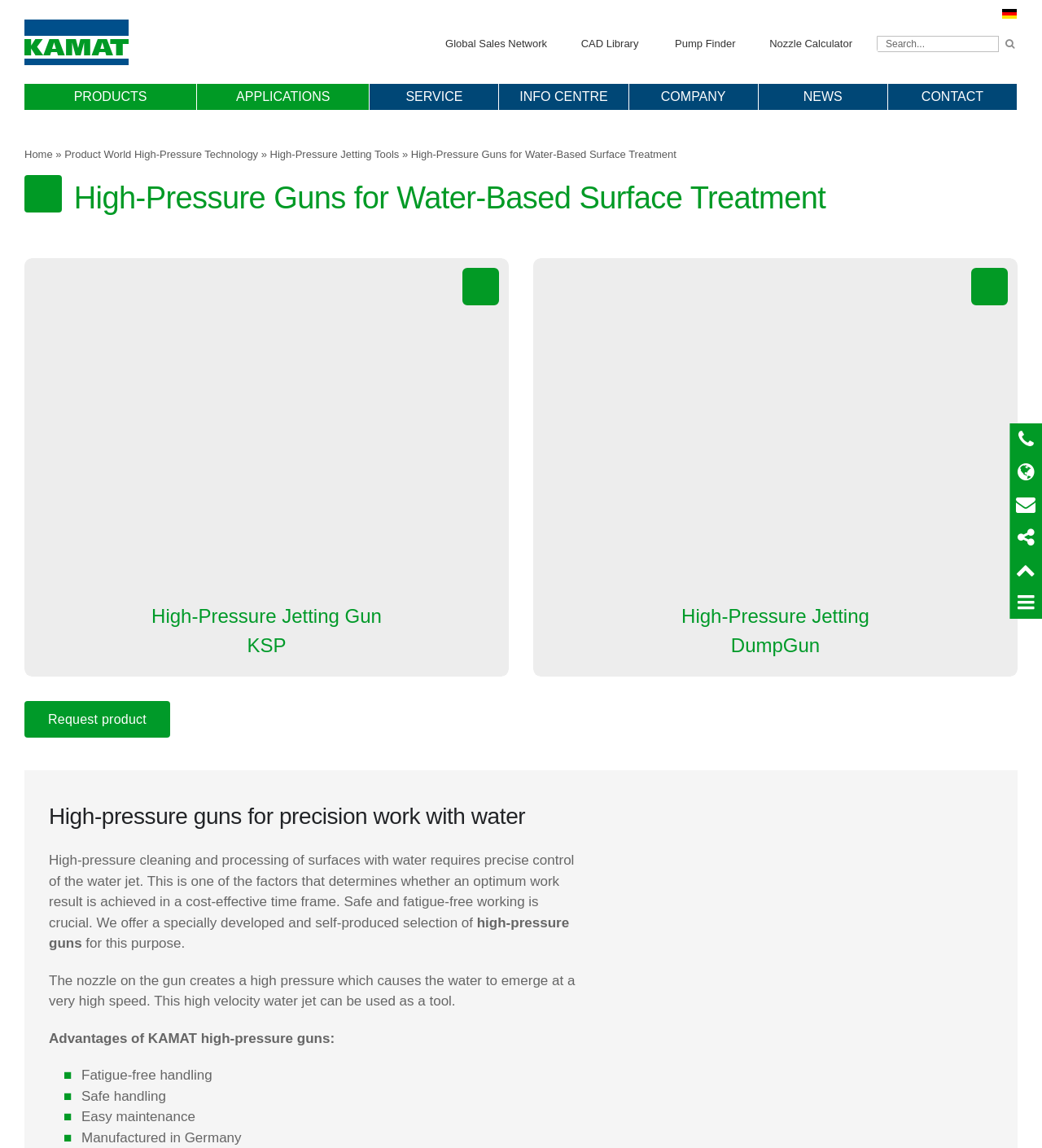What is the main heading of this webpage? Please extract and provide it.

High-Pressure Guns for Water-Based Surface Treatment